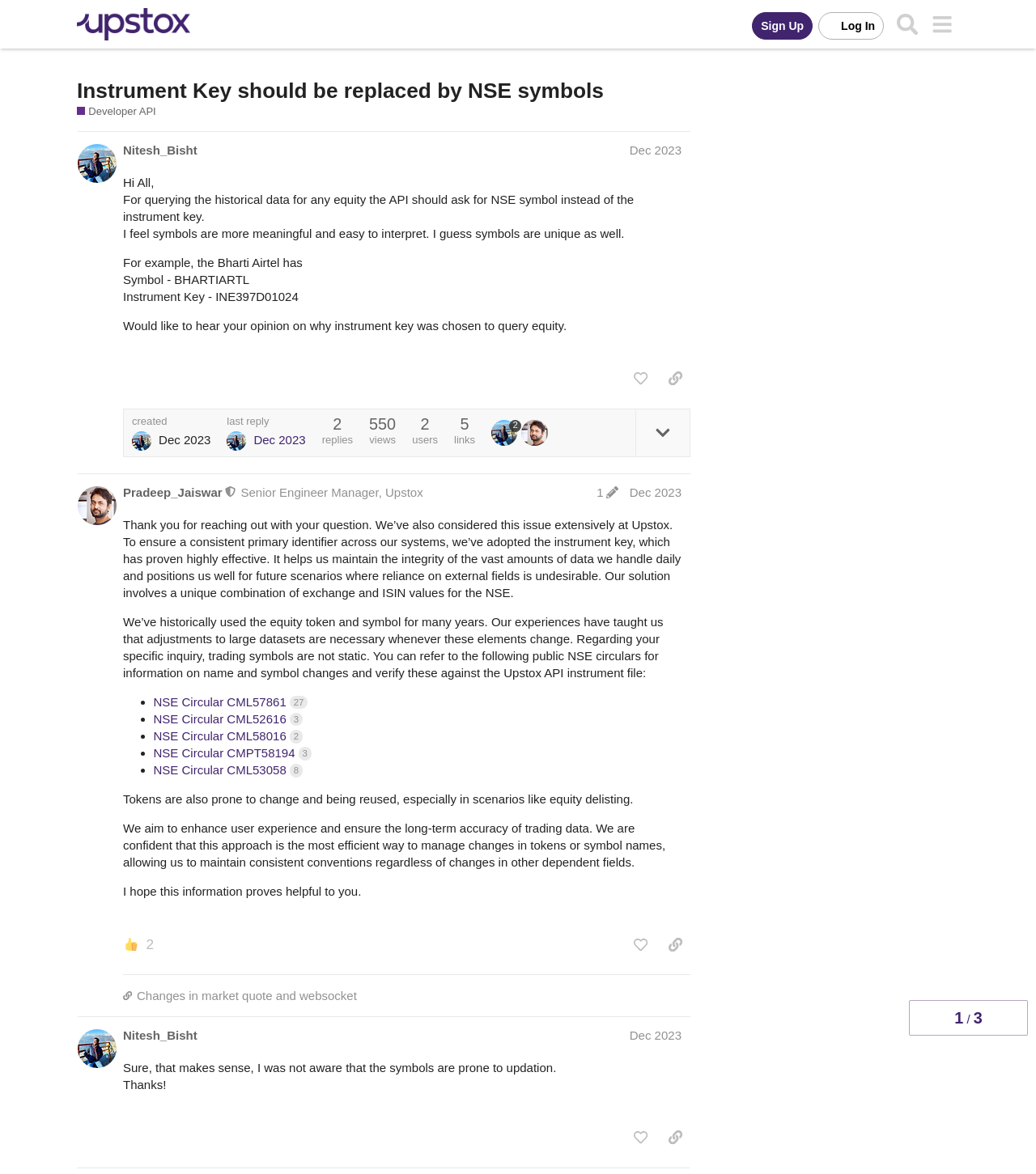Determine the bounding box for the described HTML element: "2". Ensure the coordinates are four float numbers between 0 and 1 in the format [left, top, right, bottom].

[0.474, 0.357, 0.503, 0.38]